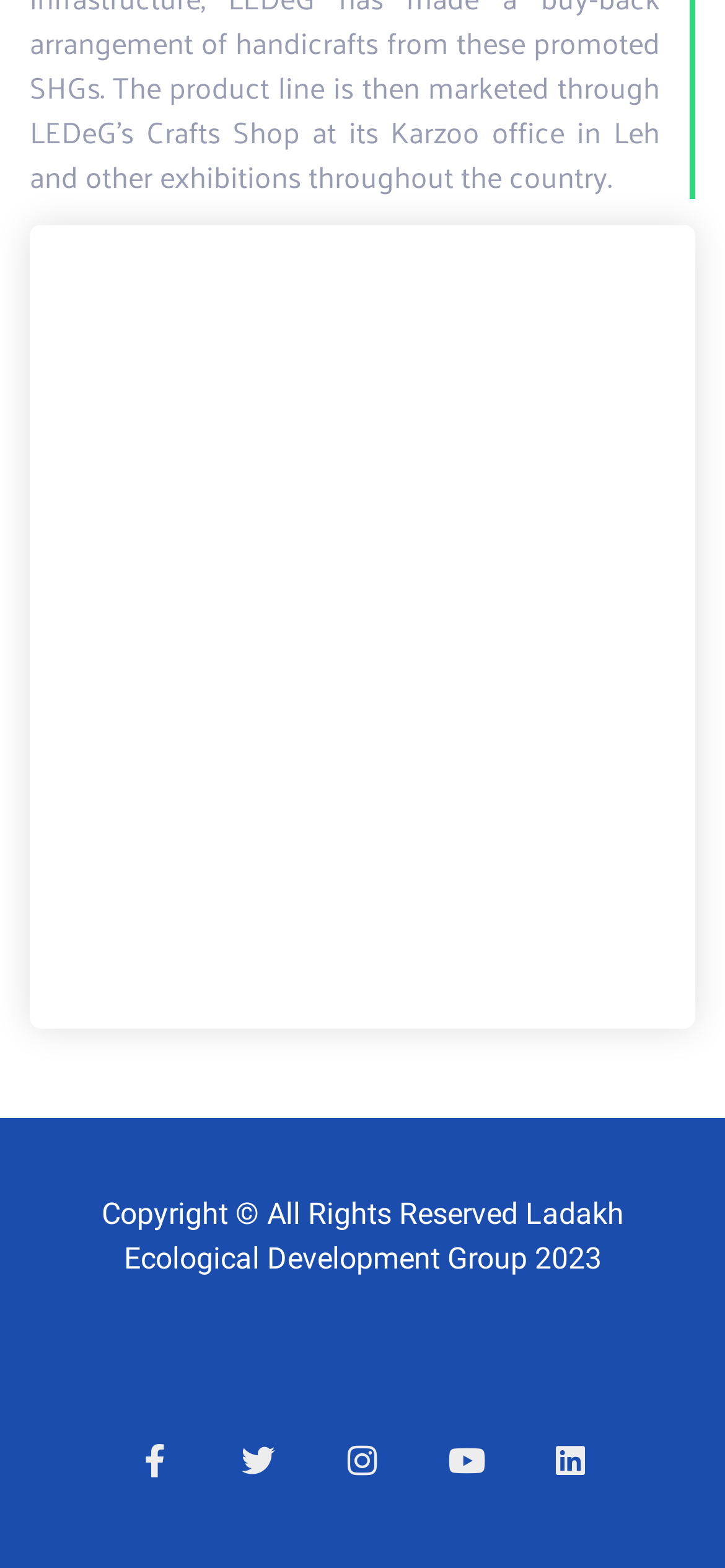Determine the bounding box for the HTML element described here: "Facebook-f". The coordinates should be given as [left, top, right, bottom] with each number being a float between 0 and 1.

[0.167, 0.91, 0.259, 0.953]